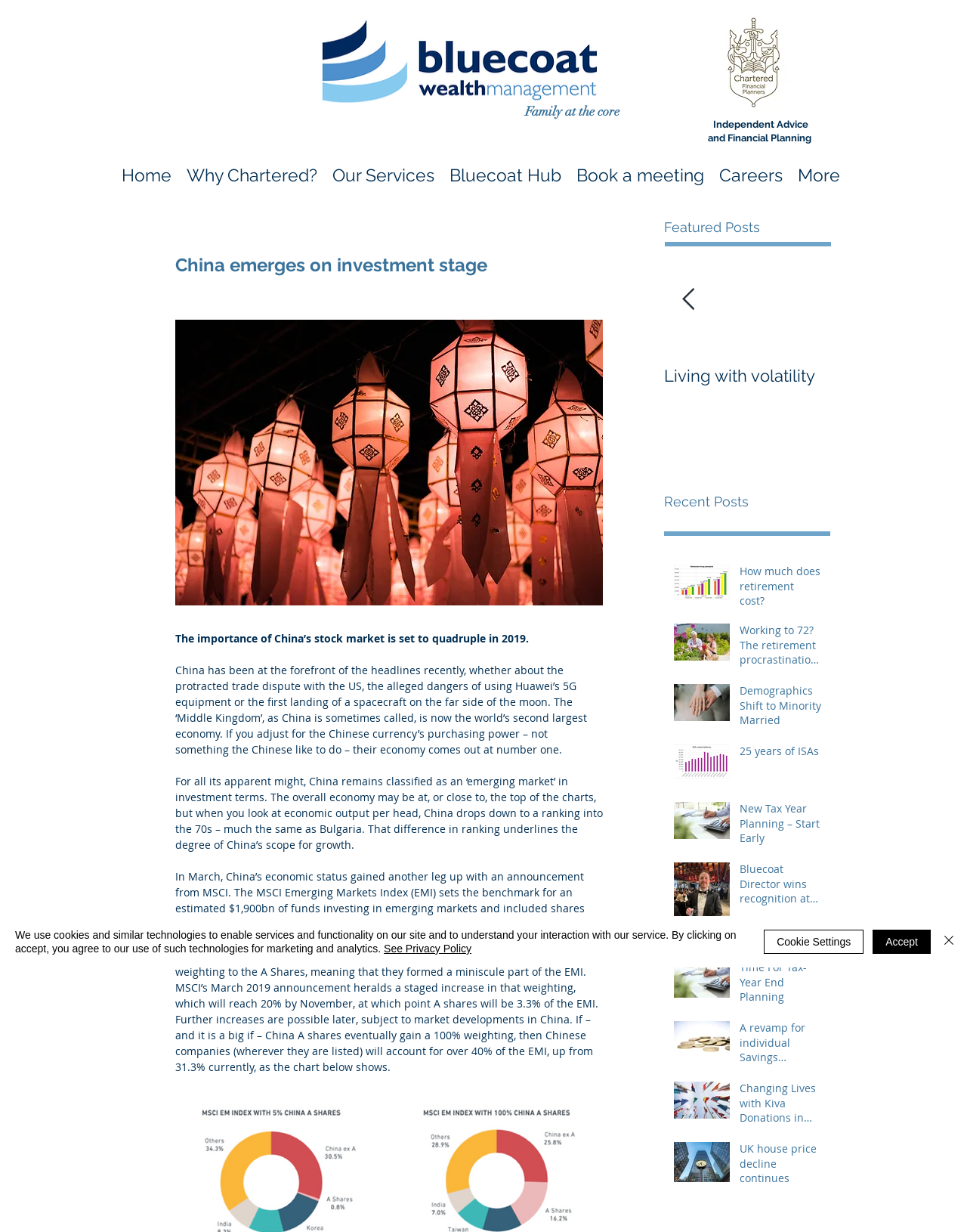Please predict the bounding box coordinates (top-left x, top-left y, bottom-right x, bottom-right y) for the UI element in the screenshot that fits the description: See Privacy Policy

[0.397, 0.765, 0.488, 0.775]